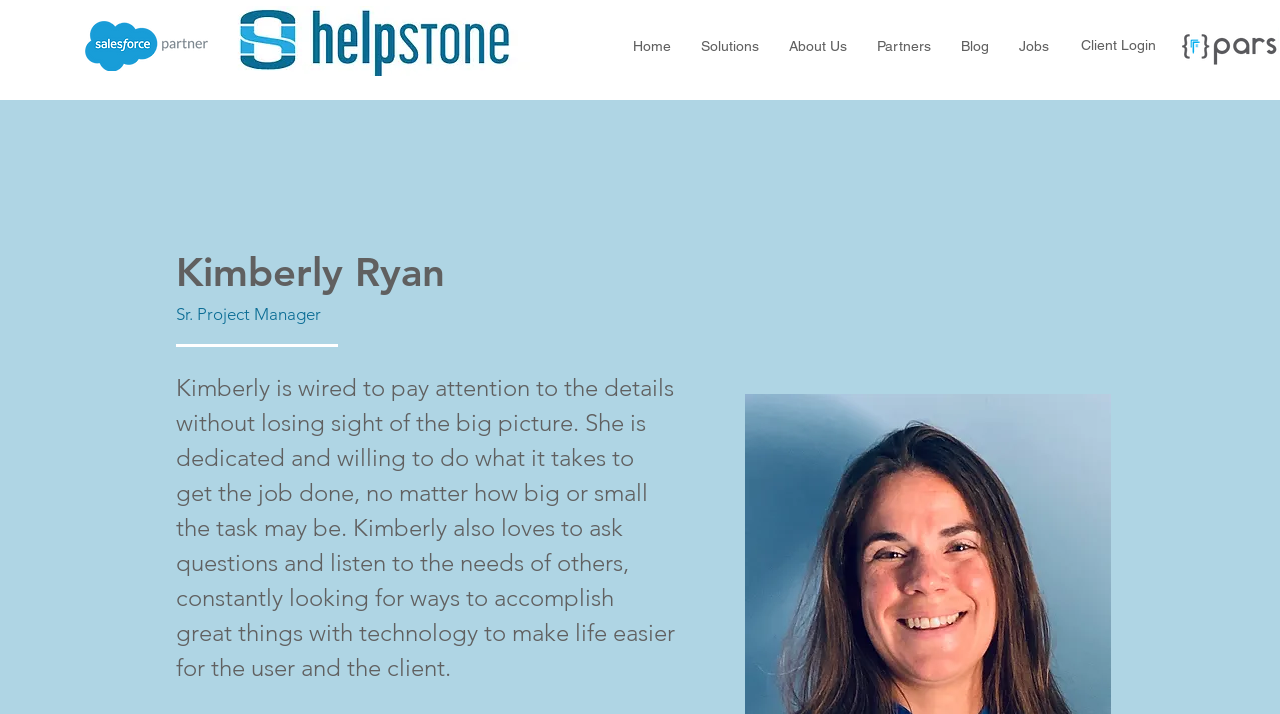What is the purpose of the 'Client Login' link?
We need a detailed and exhaustive answer to the question. Please elaborate.

The link element with the text 'Client Login' is likely intended for clients of Helpstone to log in to their accounts or access restricted areas of the website.